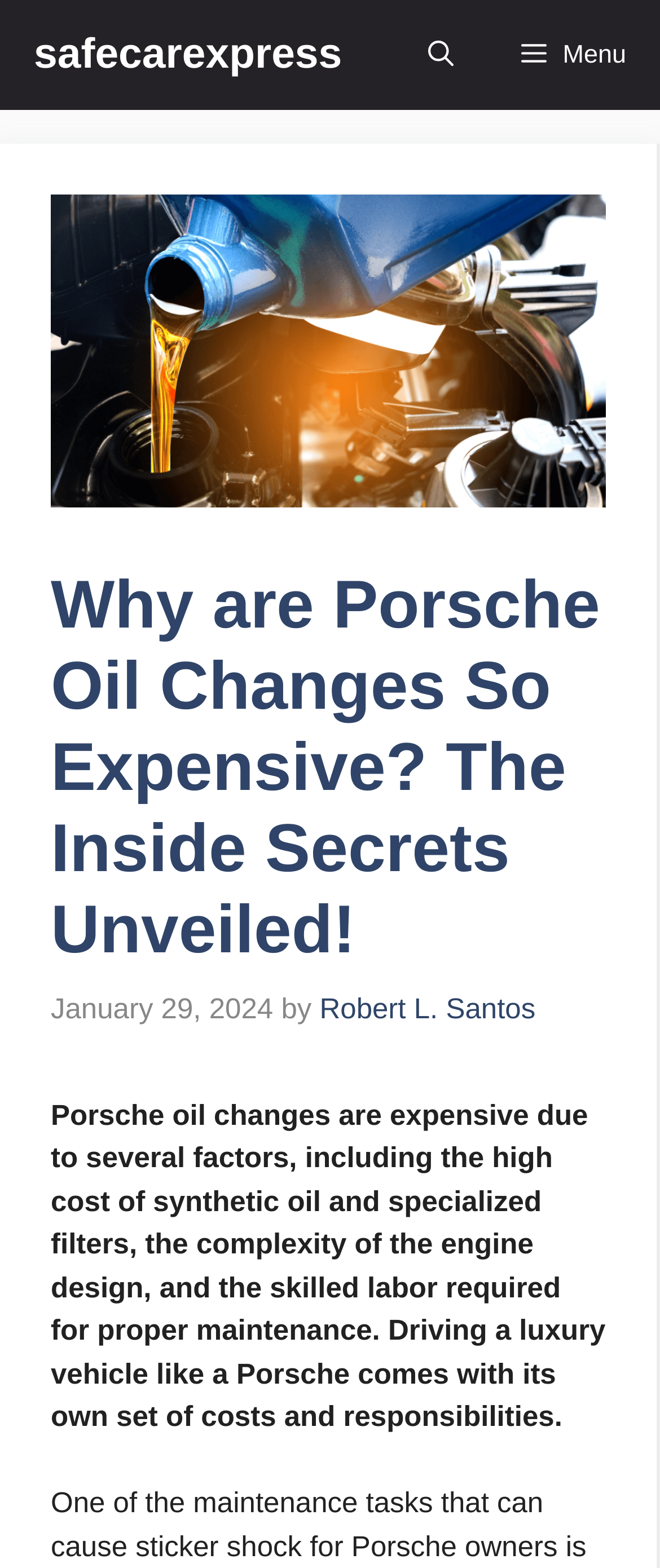Calculate the bounding box coordinates for the UI element based on the following description: "Robert L. Santos". Ensure the coordinates are four float numbers between 0 and 1, i.e., [left, top, right, bottom].

[0.484, 0.634, 0.811, 0.654]